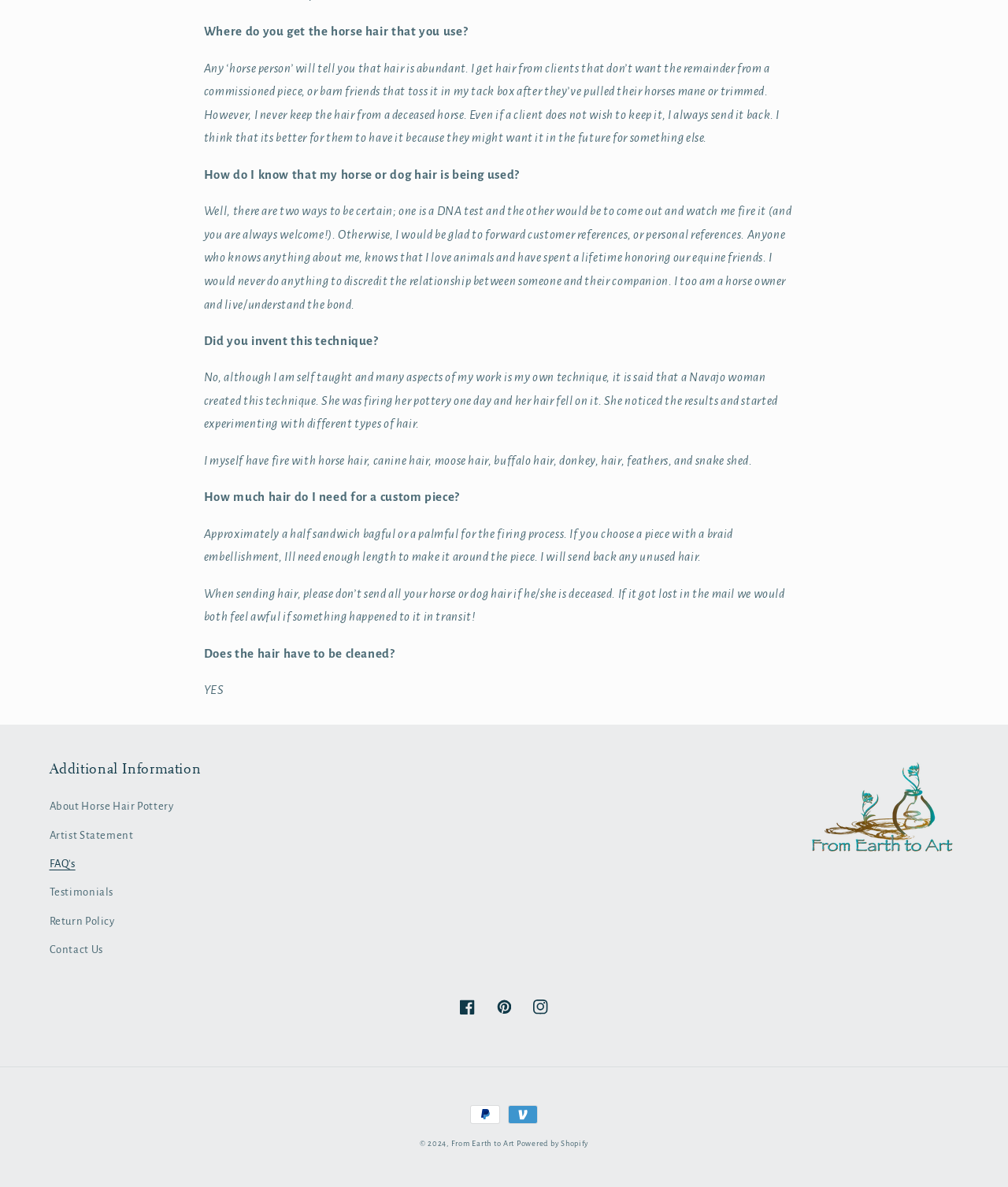Using the information in the image, could you please answer the following question in detail:
Can you visit the artist's workshop?

The text states 'you are always welcome' to come and watch the artist fire the pottery, implying that visitors are allowed to visit the workshop.